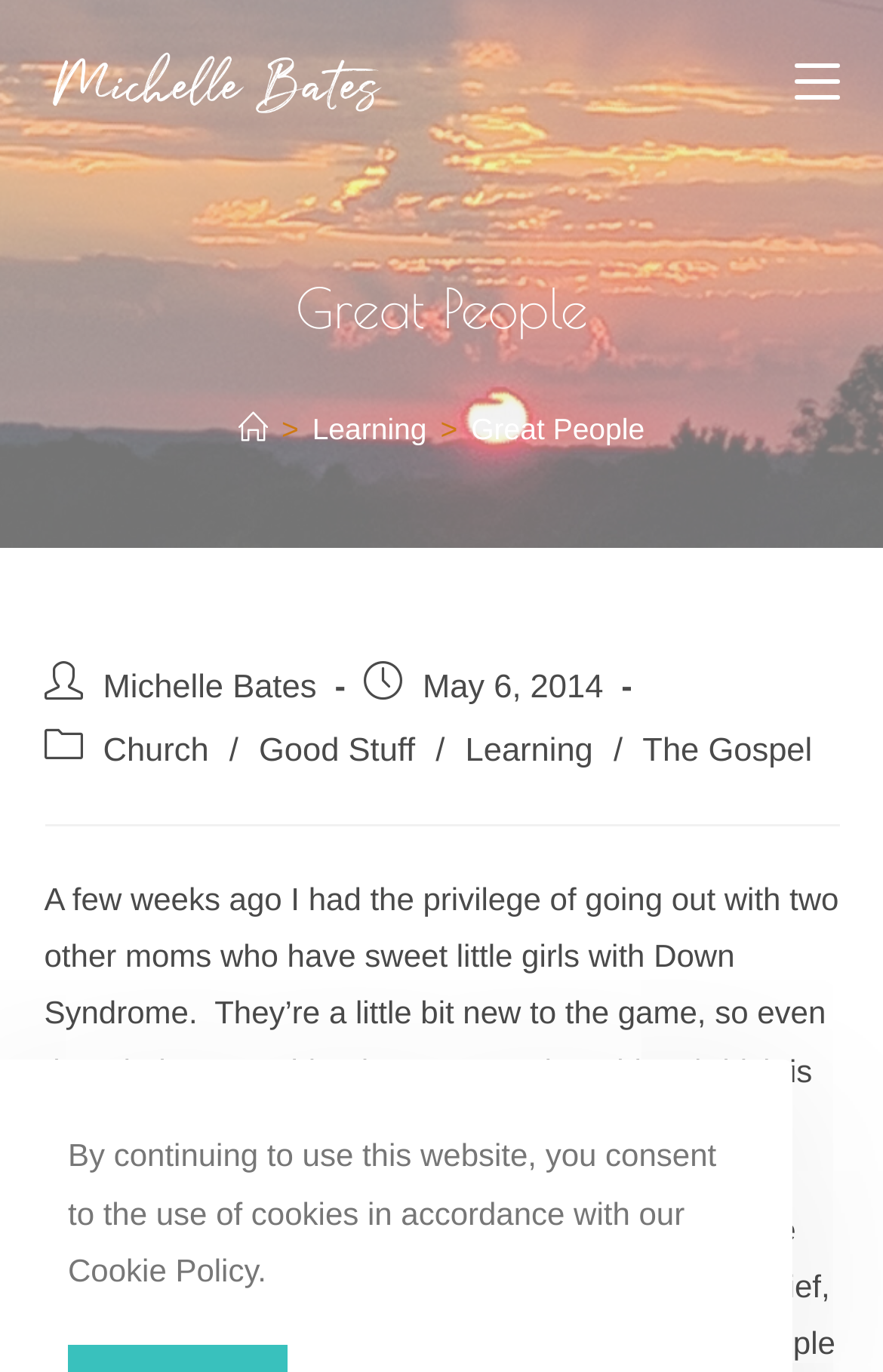Locate the bounding box coordinates of the element that should be clicked to fulfill the instruction: "View Mendeley".

None